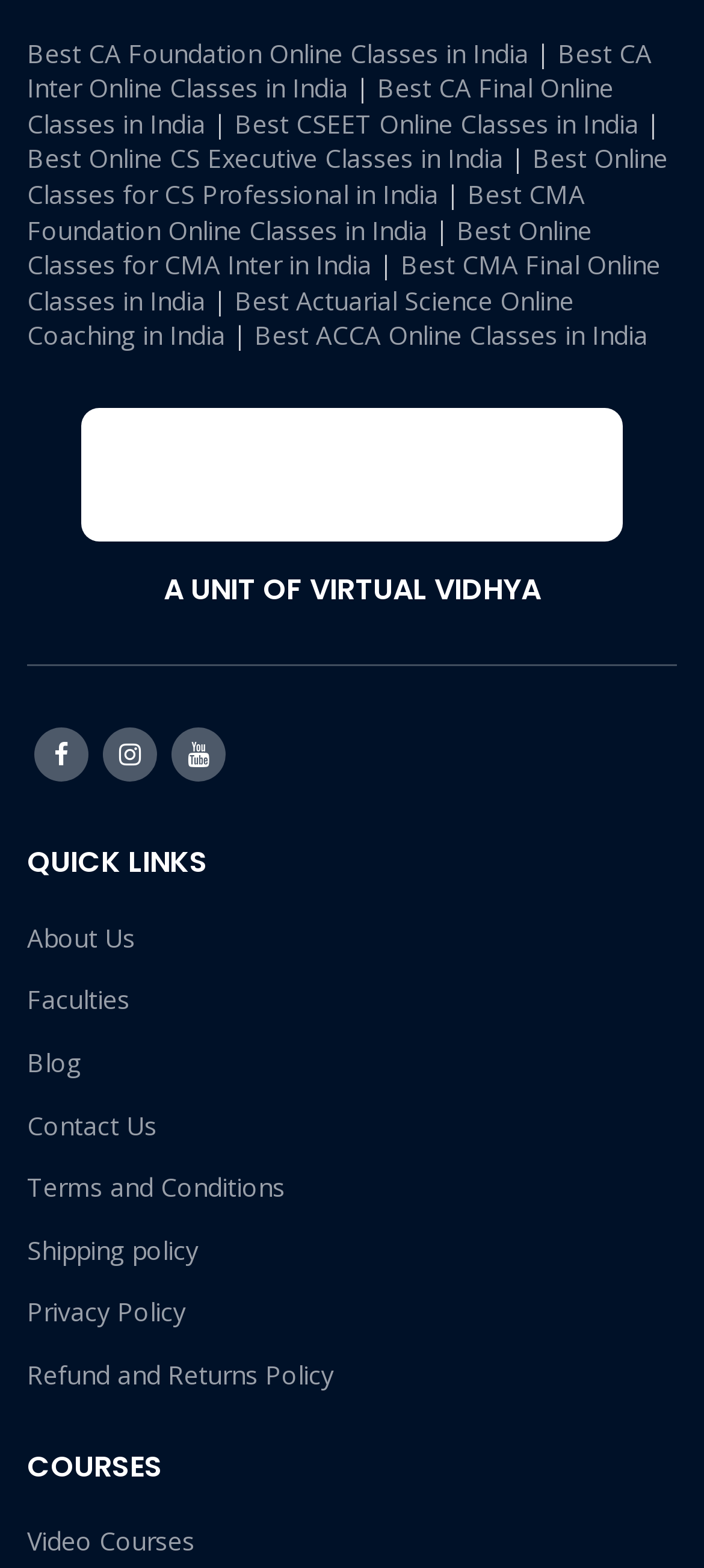Please determine the bounding box coordinates of the section I need to click to accomplish this instruction: "Explore Video Courses".

[0.038, 0.972, 0.282, 0.994]